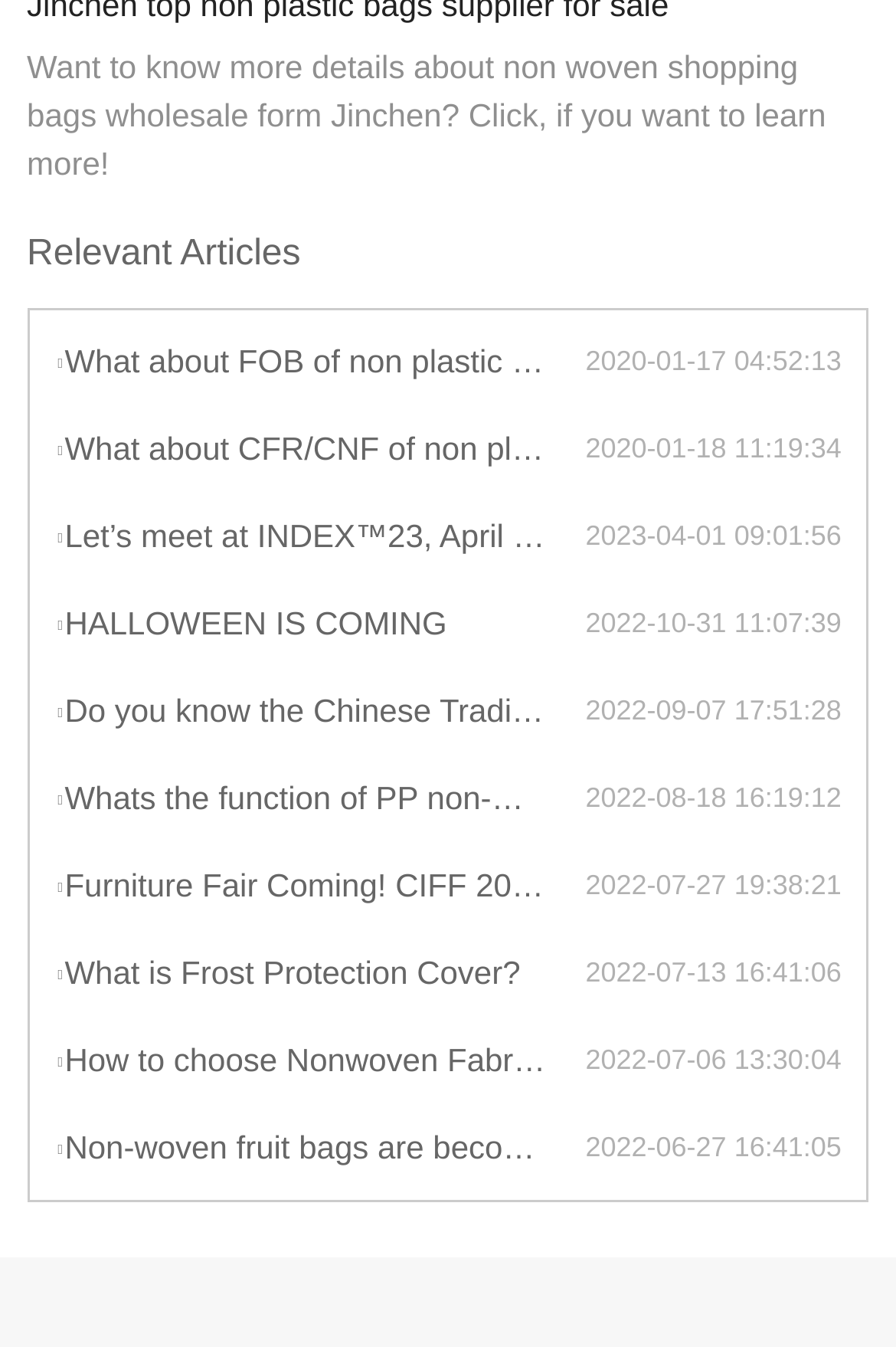Find the bounding box coordinates for the element that must be clicked to complete the instruction: "View the article about Non-woven fruit bags". The coordinates should be four float numbers between 0 and 1, indicated as [left, top, right, bottom].

[0.061, 0.833, 0.653, 0.873]